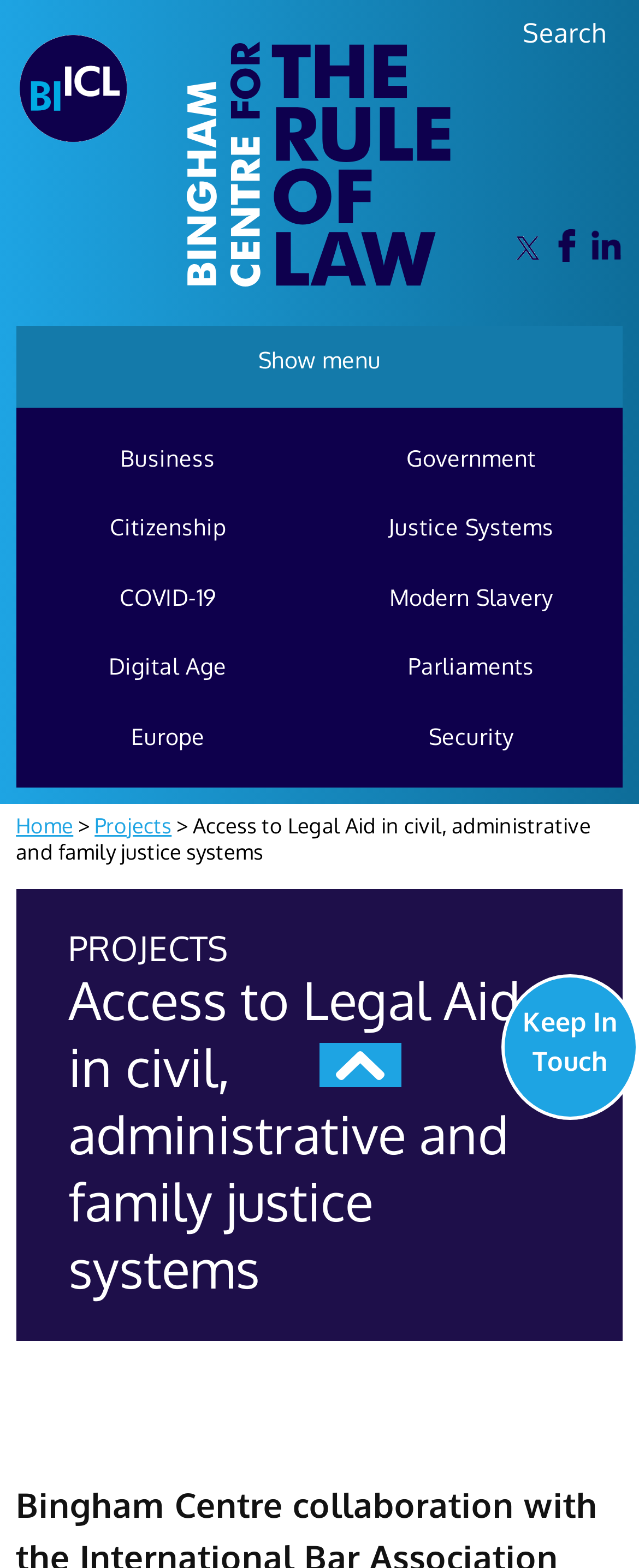Calculate the bounding box coordinates of the UI element given the description: "Search".

[0.818, 0.01, 0.949, 0.031]